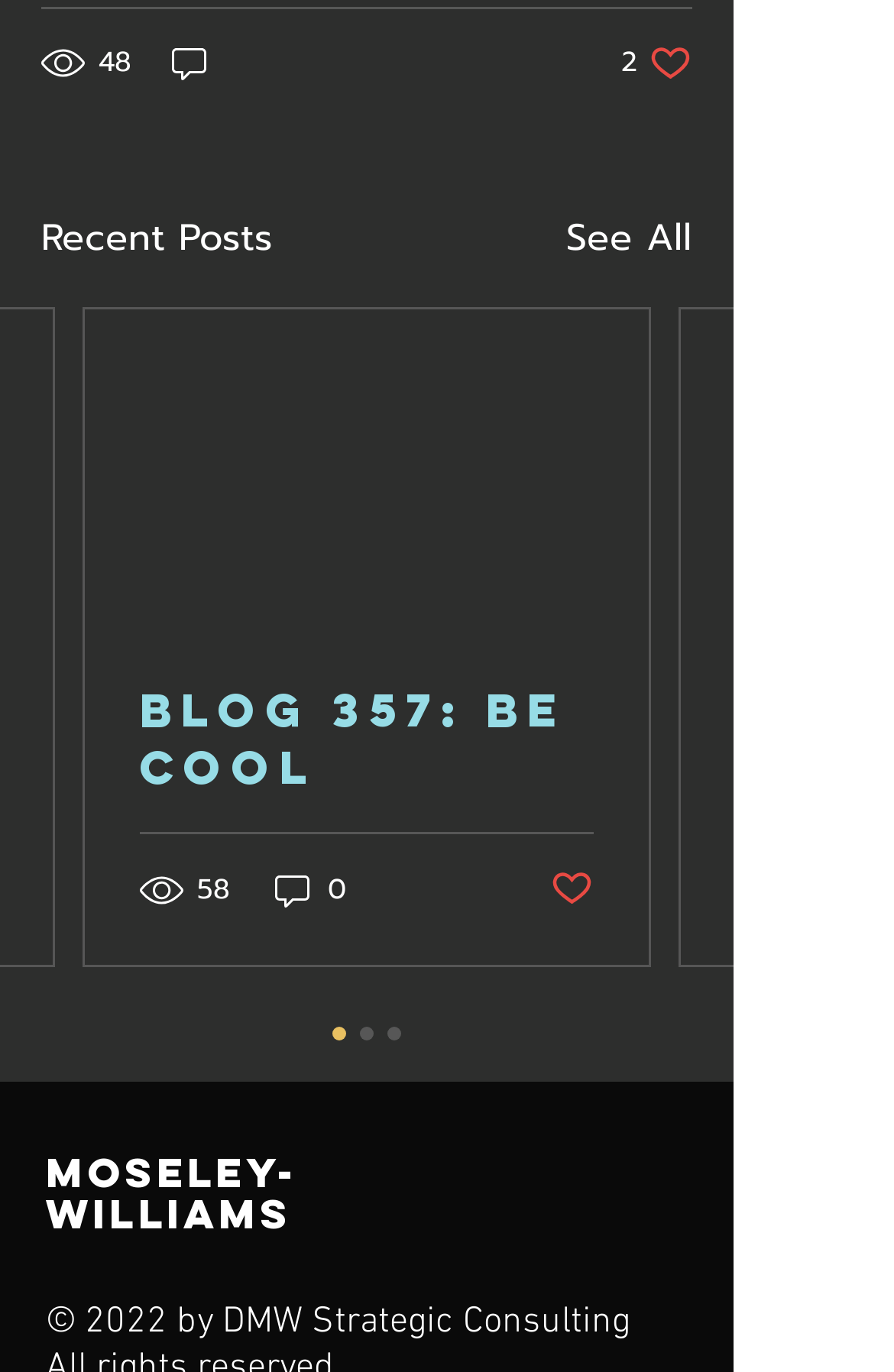Could you indicate the bounding box coordinates of the region to click in order to complete this instruction: "agree to the terms".

None